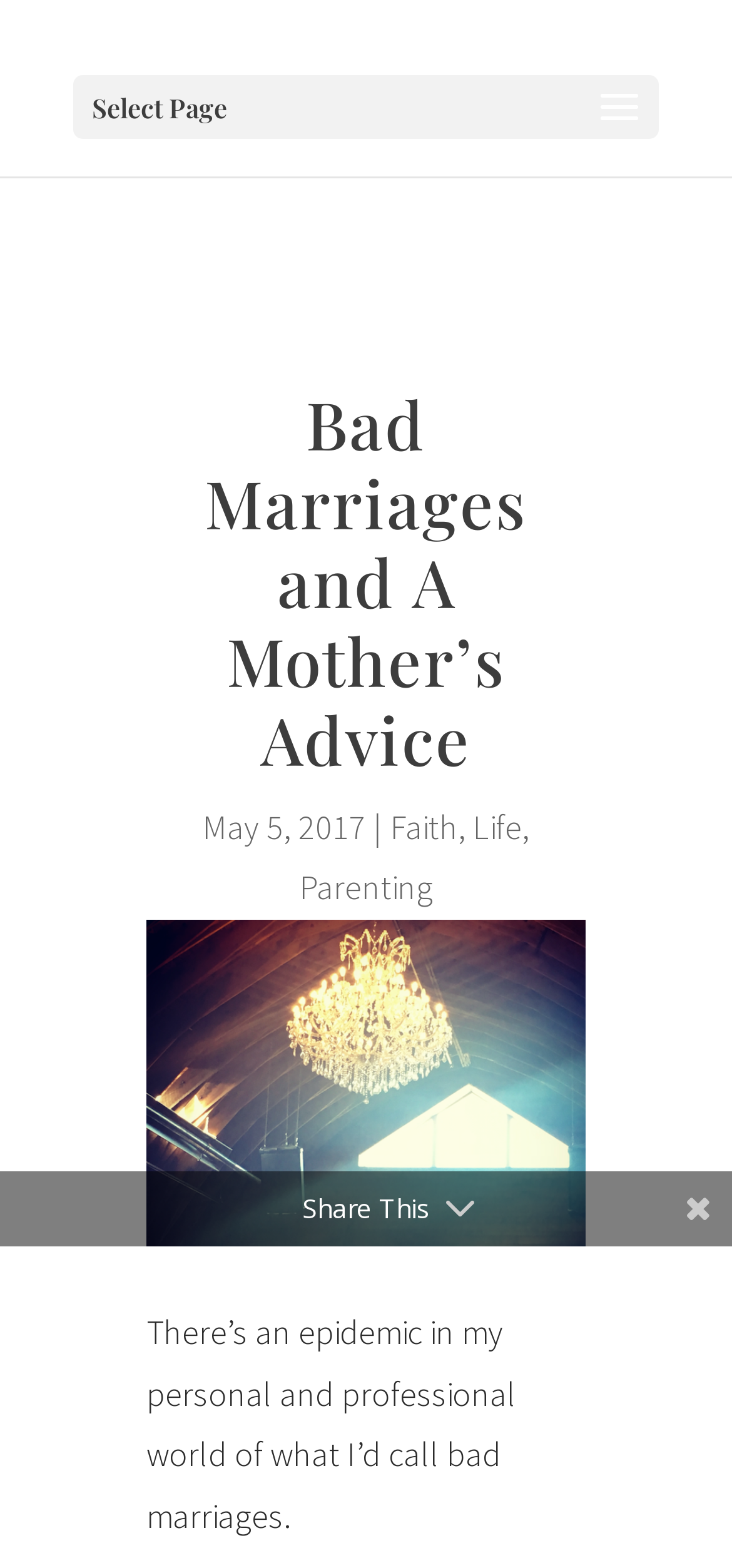What is the author's profession?
Give a single word or phrase as your answer by examining the image.

LMHC